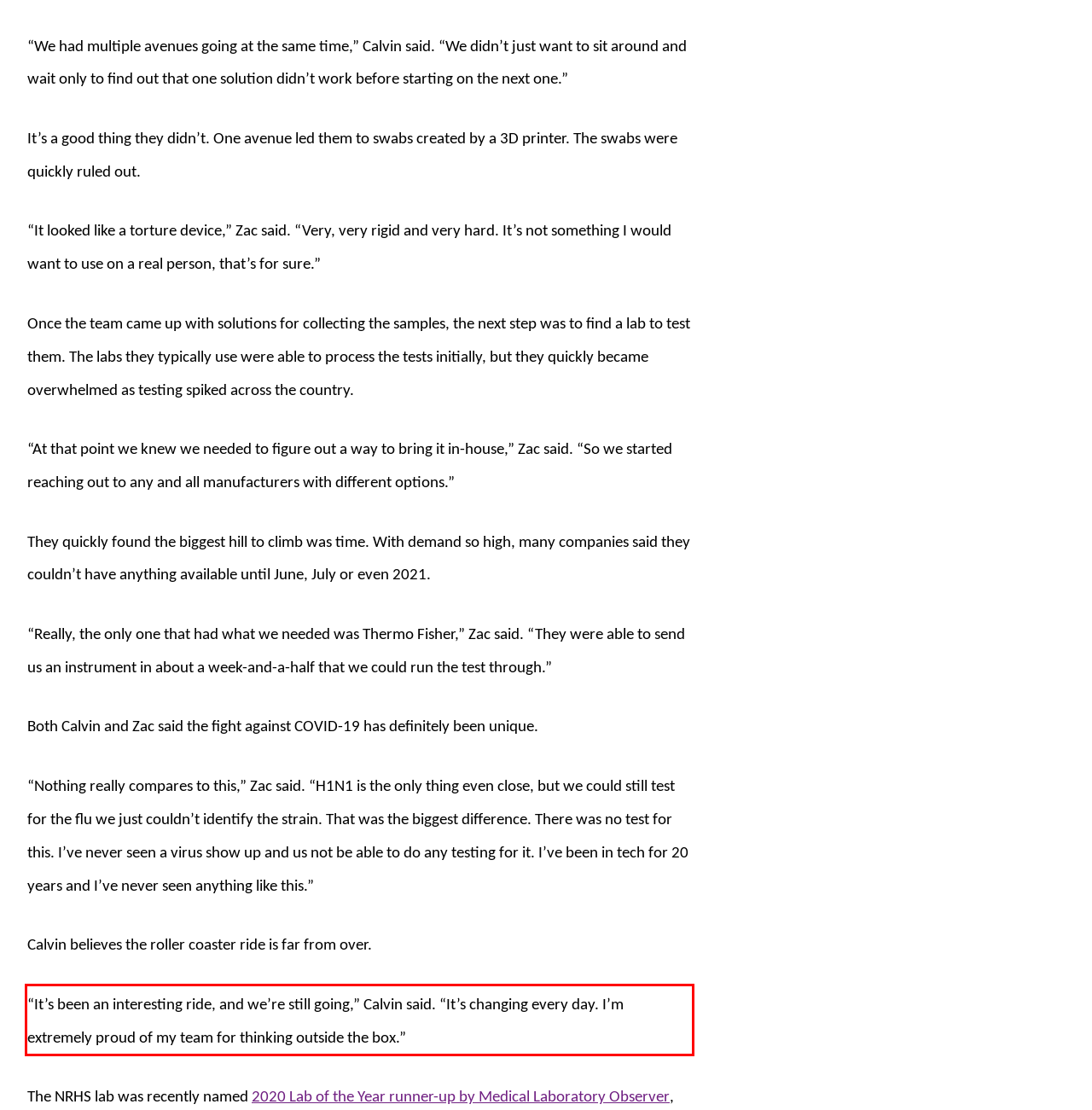You are provided with a screenshot of a webpage containing a red bounding box. Please extract the text enclosed by this red bounding box.

“It’s been an interesting ride, and we’re still going,” Calvin said. “It’s changing every day. I’m extremely proud of my team for thinking outside the box.”